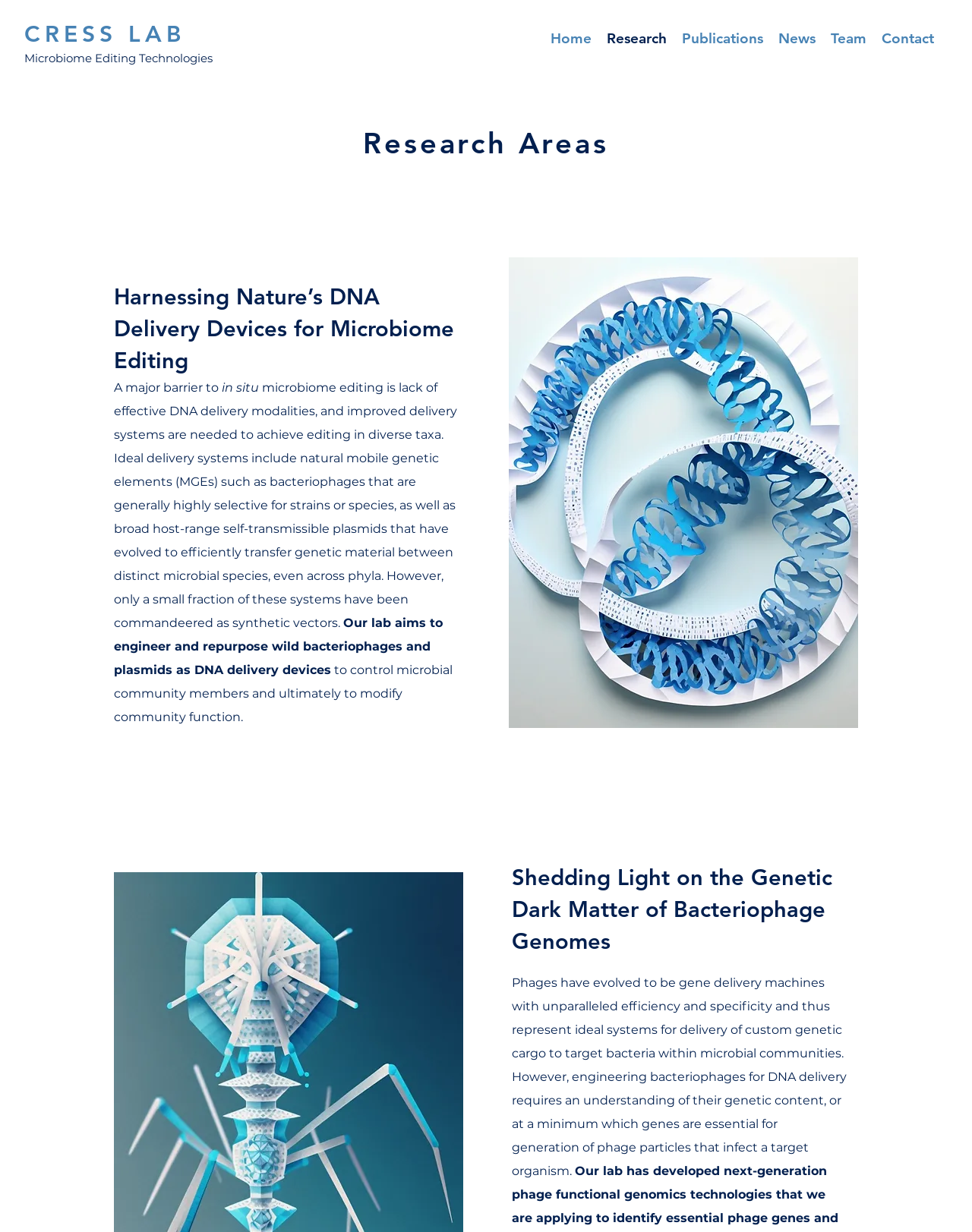What is the Cress Lab researching?
Based on the image, answer the question with as much detail as possible.

Based on the webpage, the Cress Lab is researching microbiome engineering and phage engineering, as indicated by the heading 'Research Areas' and the descriptions of the research topics.